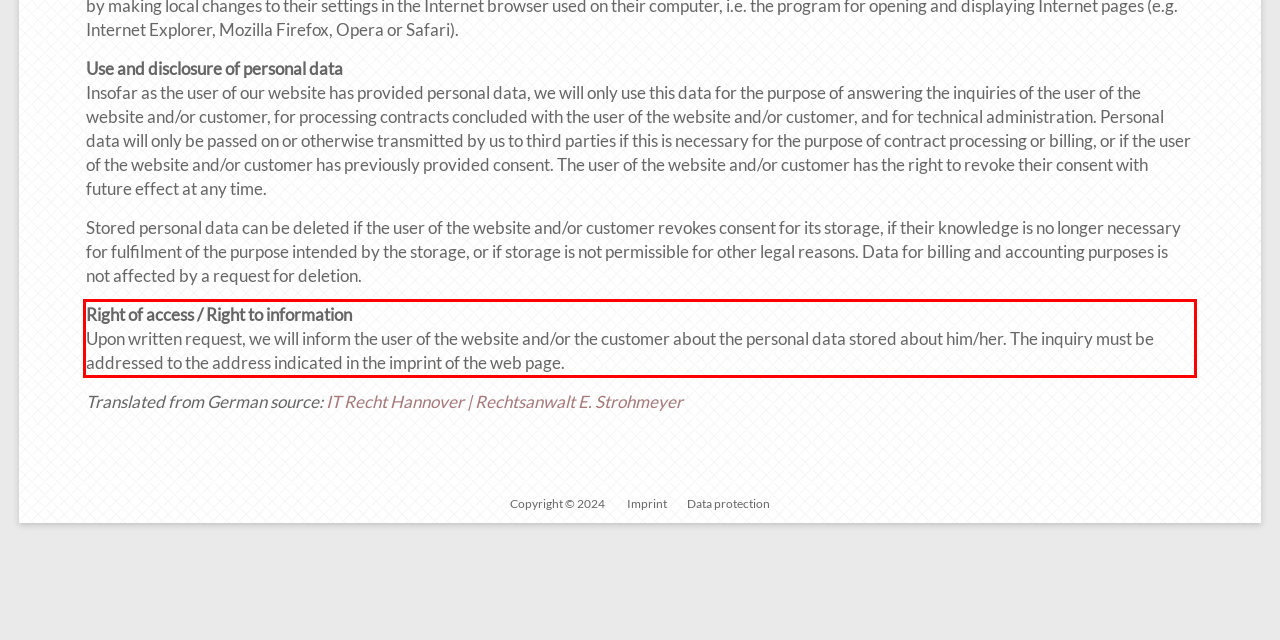You have a screenshot of a webpage where a UI element is enclosed in a red rectangle. Perform OCR to capture the text inside this red rectangle.

Right of access / Right to information Upon written request, we will inform the user of the website and/or the customer about the personal data stored about him/her. The inquiry must be addressed to the address indicated in the imprint of the web page.